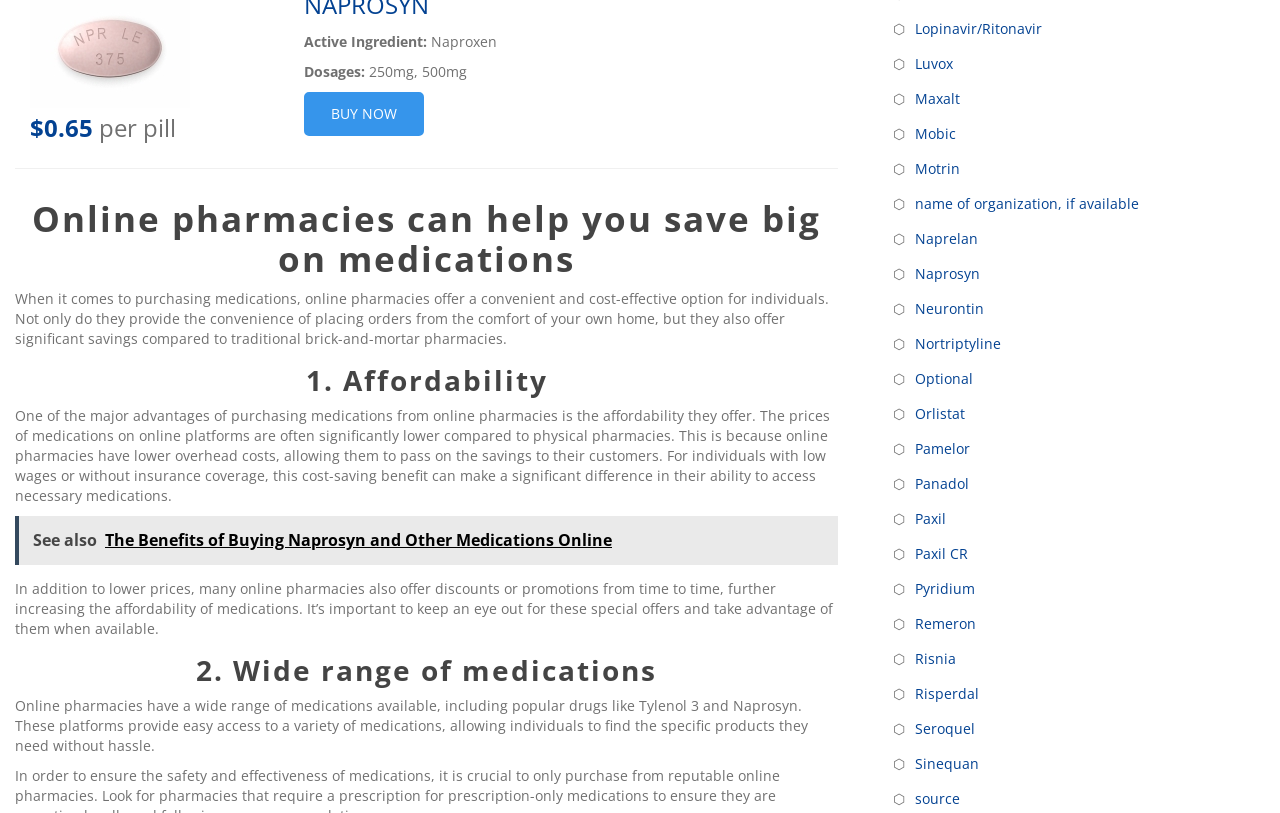Please find the bounding box coordinates of the section that needs to be clicked to achieve this instruction: "View information about Lopinavir/Ritonavir".

[0.711, 0.017, 0.818, 0.053]